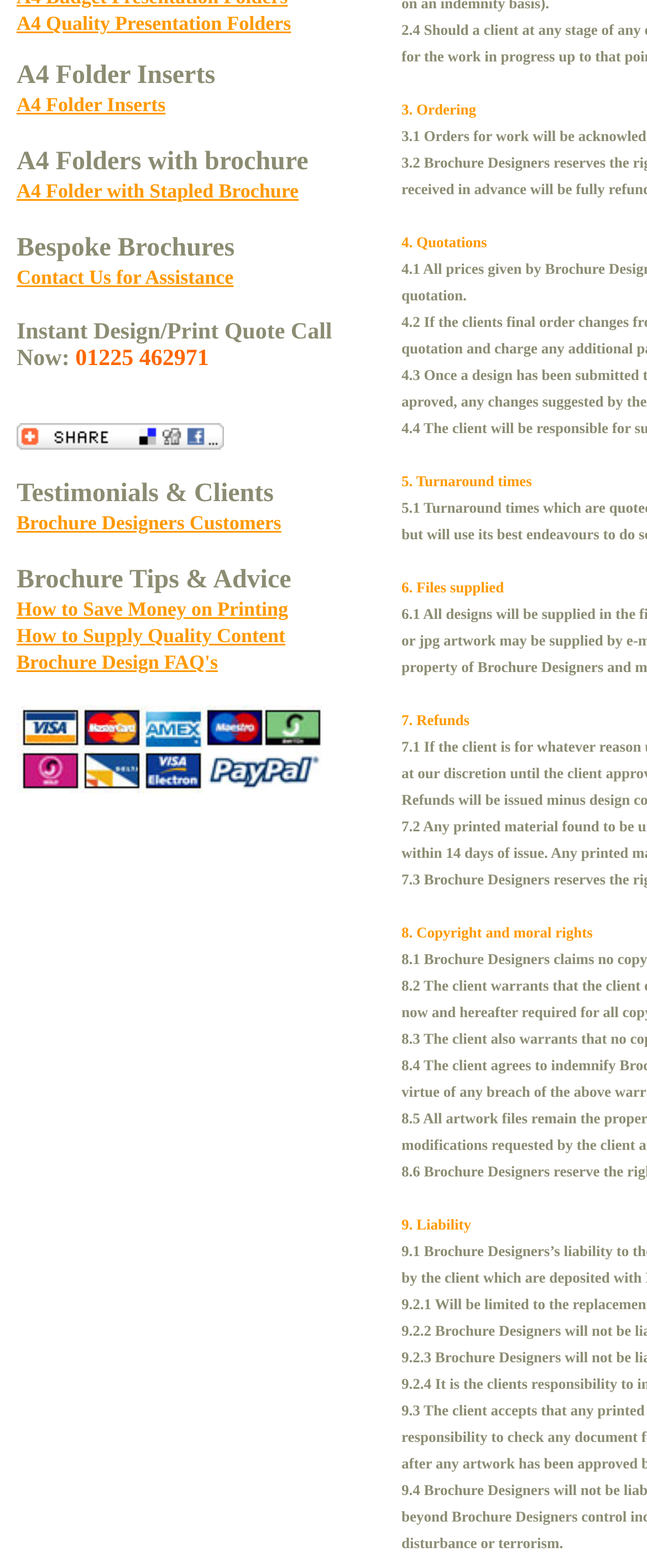Determine the bounding box coordinates for the HTML element described here: "alt="Bookmark and Share"".

[0.026, 0.275, 0.346, 0.29]